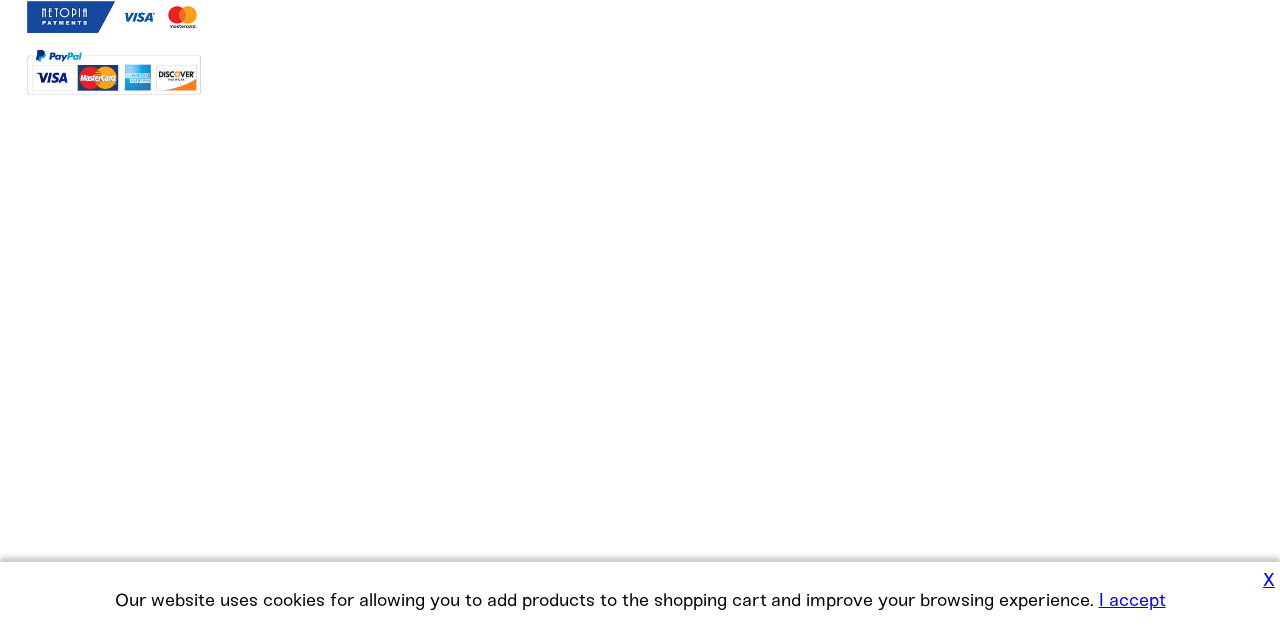Locate the UI element described by I accept and provide its bounding box coordinates. Use the format (top-left x, top-left y, bottom-right x, bottom-right y) with all values as floating point numbers between 0 and 1.

[0.858, 0.92, 0.911, 0.955]